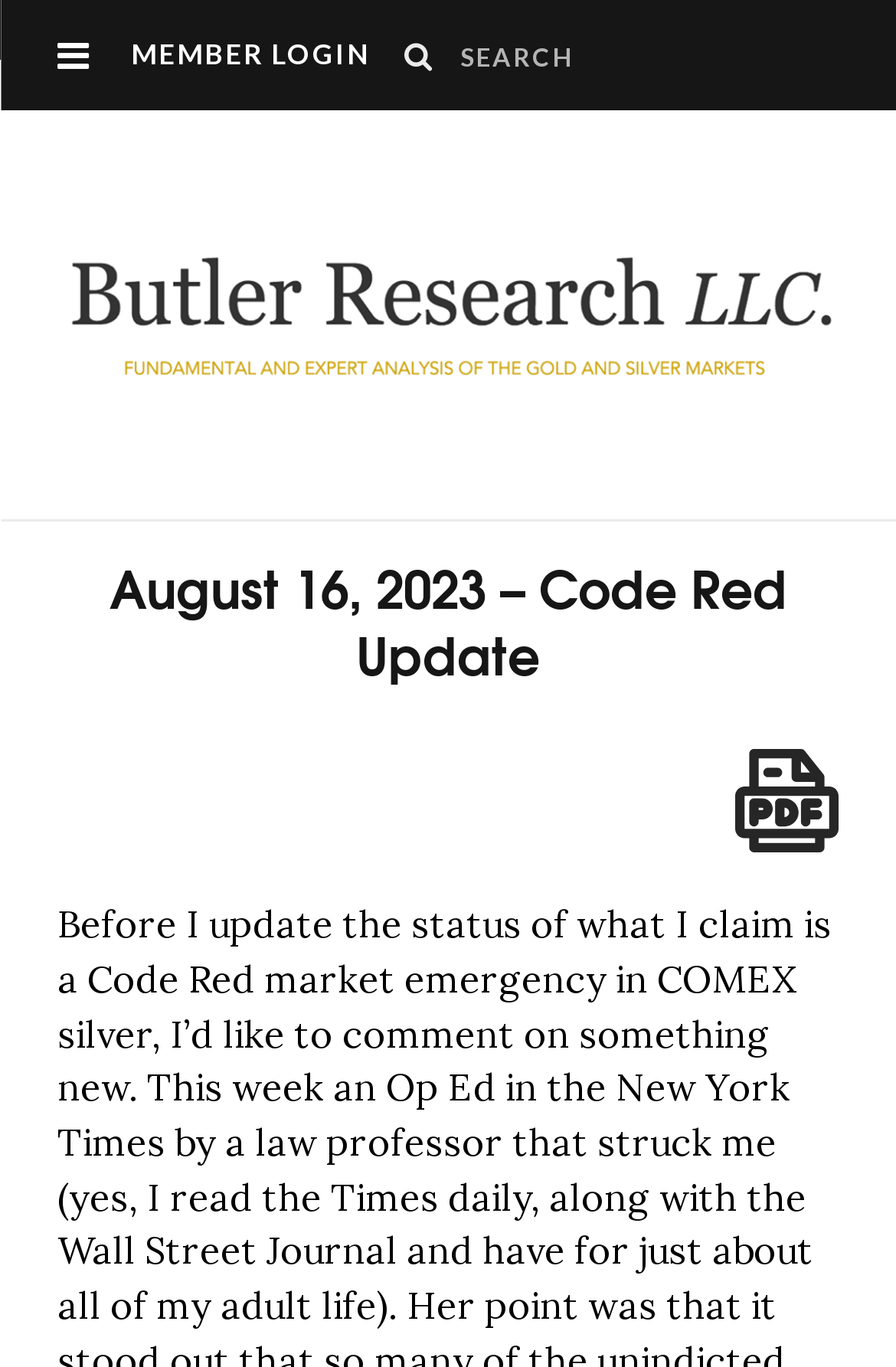Provide the bounding box coordinates of the HTML element this sentence describes: "title="Generate PDF"".

[0.821, 0.548, 0.936, 0.624]